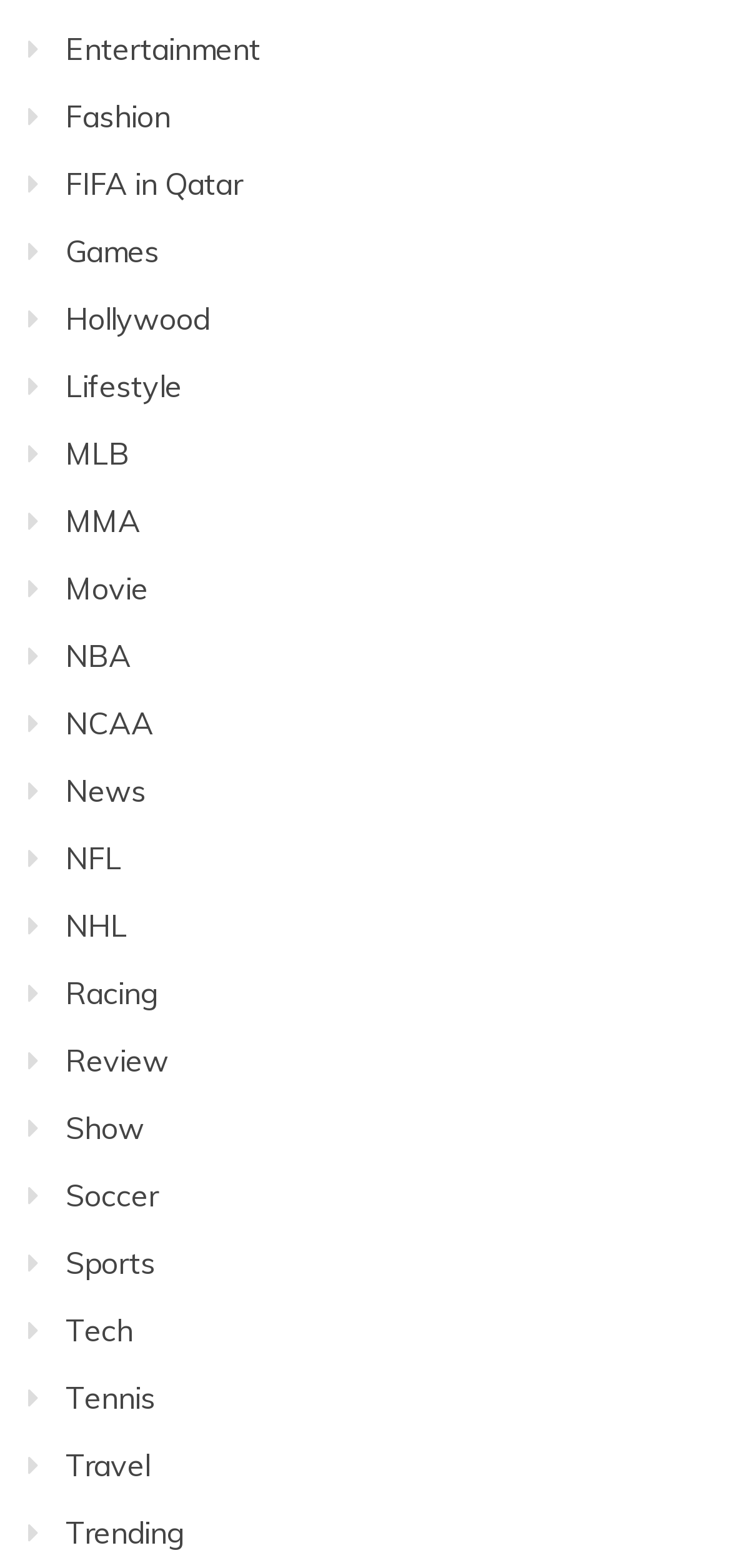Can you determine the bounding box coordinates of the area that needs to be clicked to fulfill the following instruction: "View Sports"?

[0.09, 0.793, 0.213, 0.817]